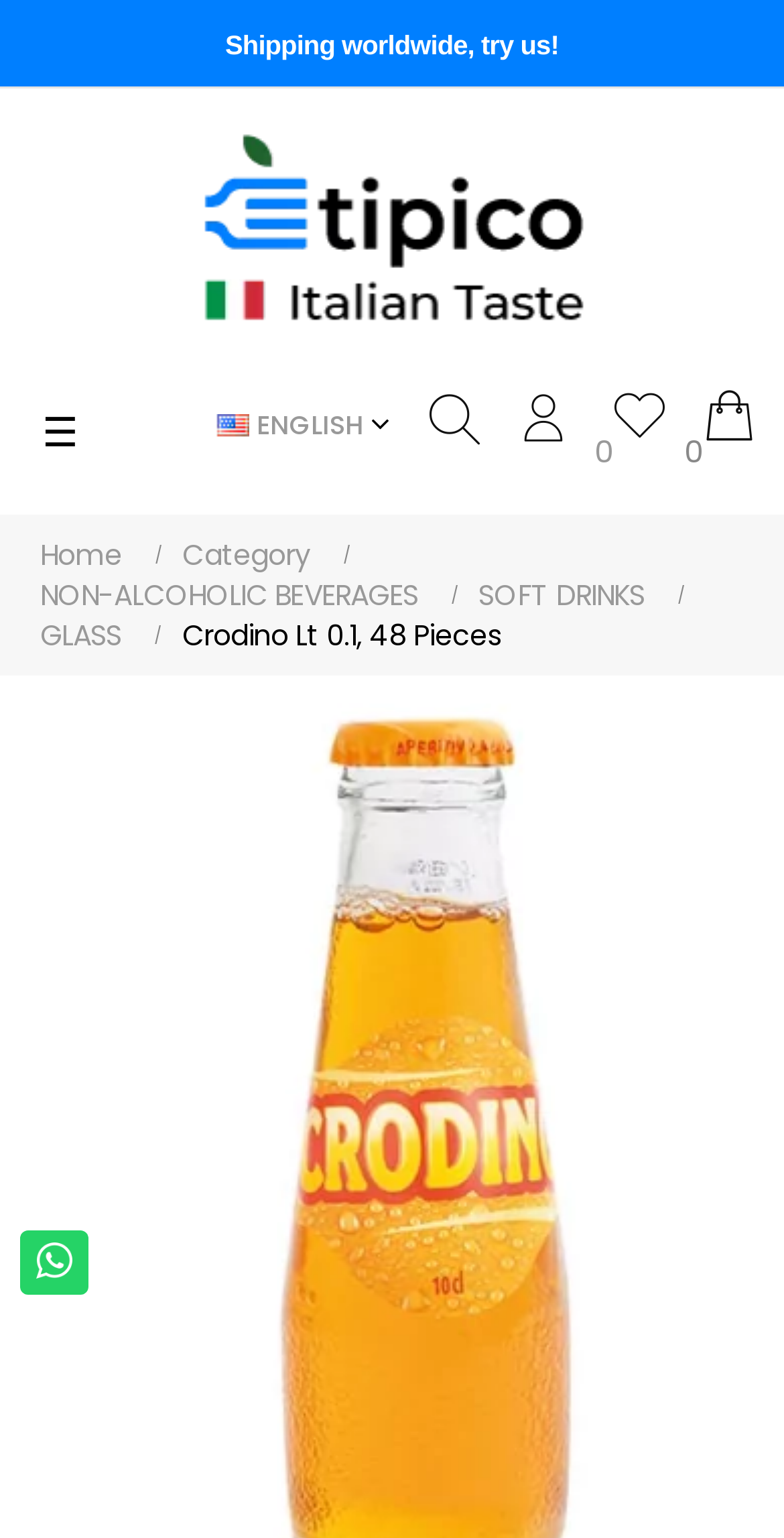Could you locate the bounding box coordinates for the section that should be clicked to accomplish this task: "View Crodino Lt 0.1, 48 Pieces details".

[0.232, 0.4, 0.638, 0.426]